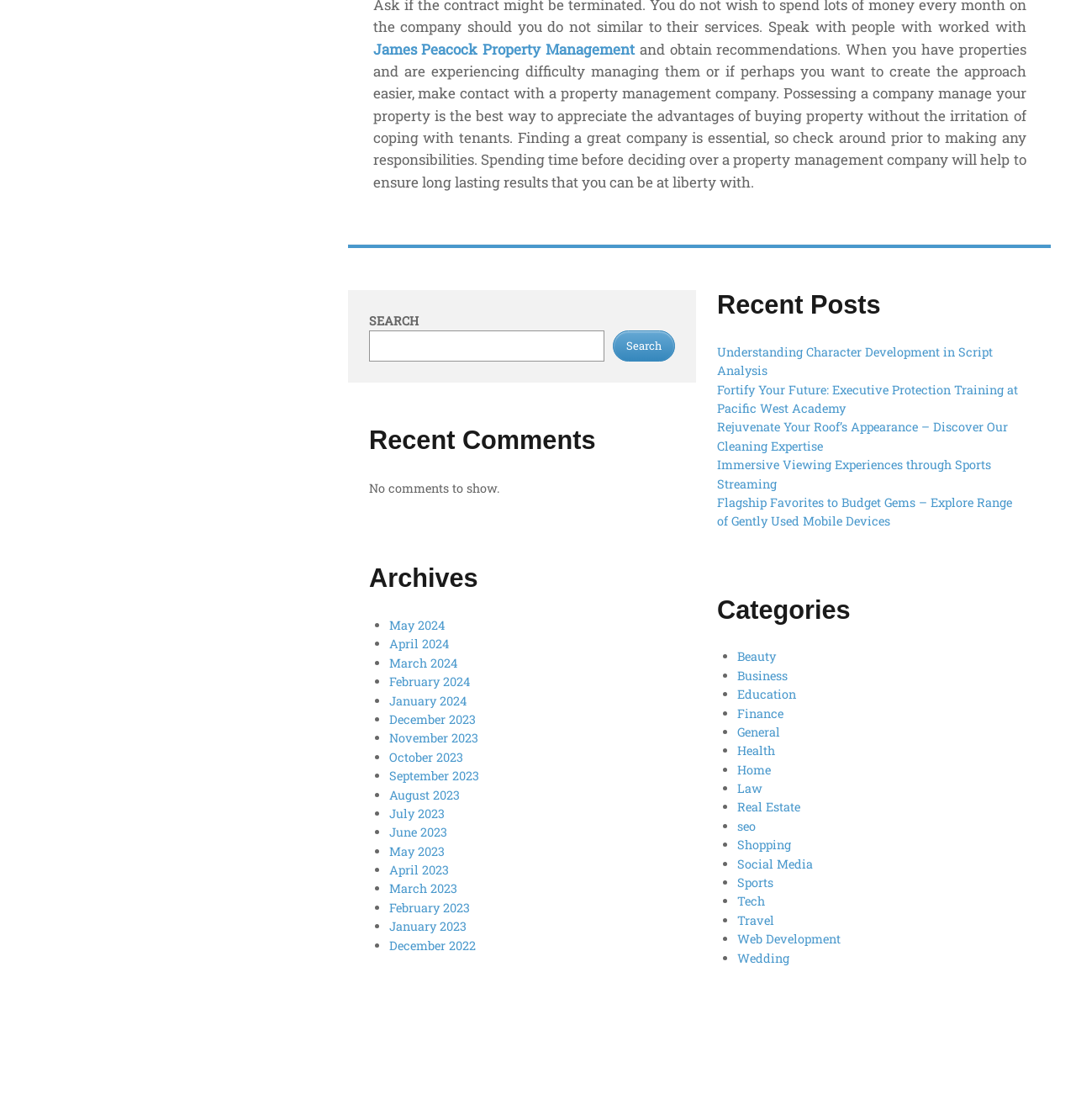How many recent posts are listed on the webpage?
Look at the image and provide a short answer using one word or a phrase.

5